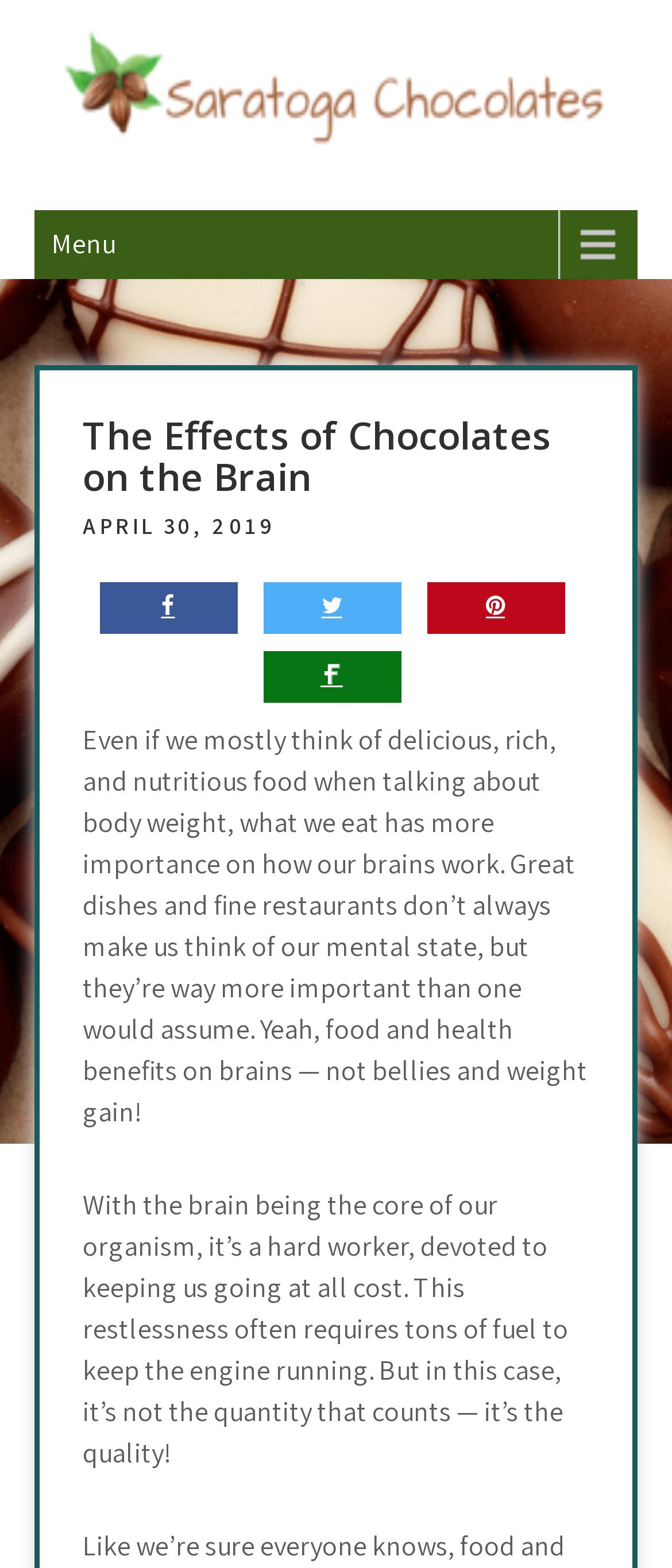Please determine the bounding box coordinates for the UI element described here. Use the format (top-left x, top-left y, bottom-right x, bottom-right y) with values bounded between 0 and 1: Menu

[0.051, 0.134, 0.949, 0.178]